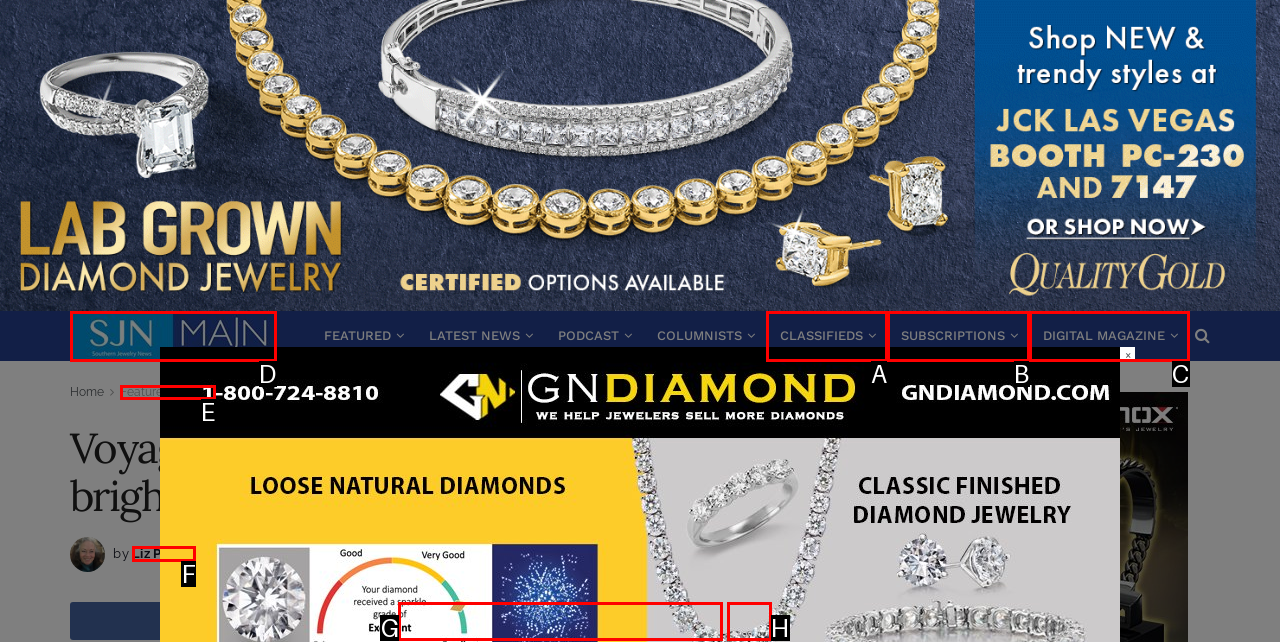Indicate which UI element needs to be clicked to fulfill the task: Click on the 'Southern Jewelry News' link
Answer with the letter of the chosen option from the available choices directly.

D